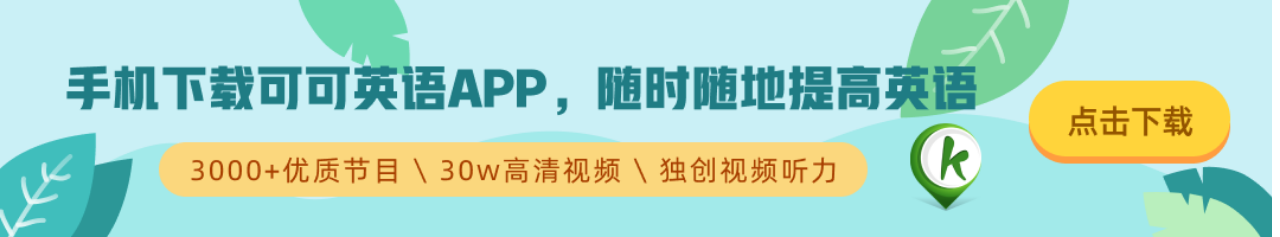Generate an in-depth description of the image you see.

The image promotes a mobile app designed to improve English language skills. It highlights the app's offerings, which include over 3,000 high-quality programs and 300,000 high-definition videos for engaging learning experiences. The design features a vibrant background with green foliage accents, conveying a fresh and inviting atmosphere. A prominent button urges users to "Click to Download," emphasizing accessibility and user engagement. Overall, the image effectively showcases the app as a valuable tool for those looking to enhance their English proficiency on the go.